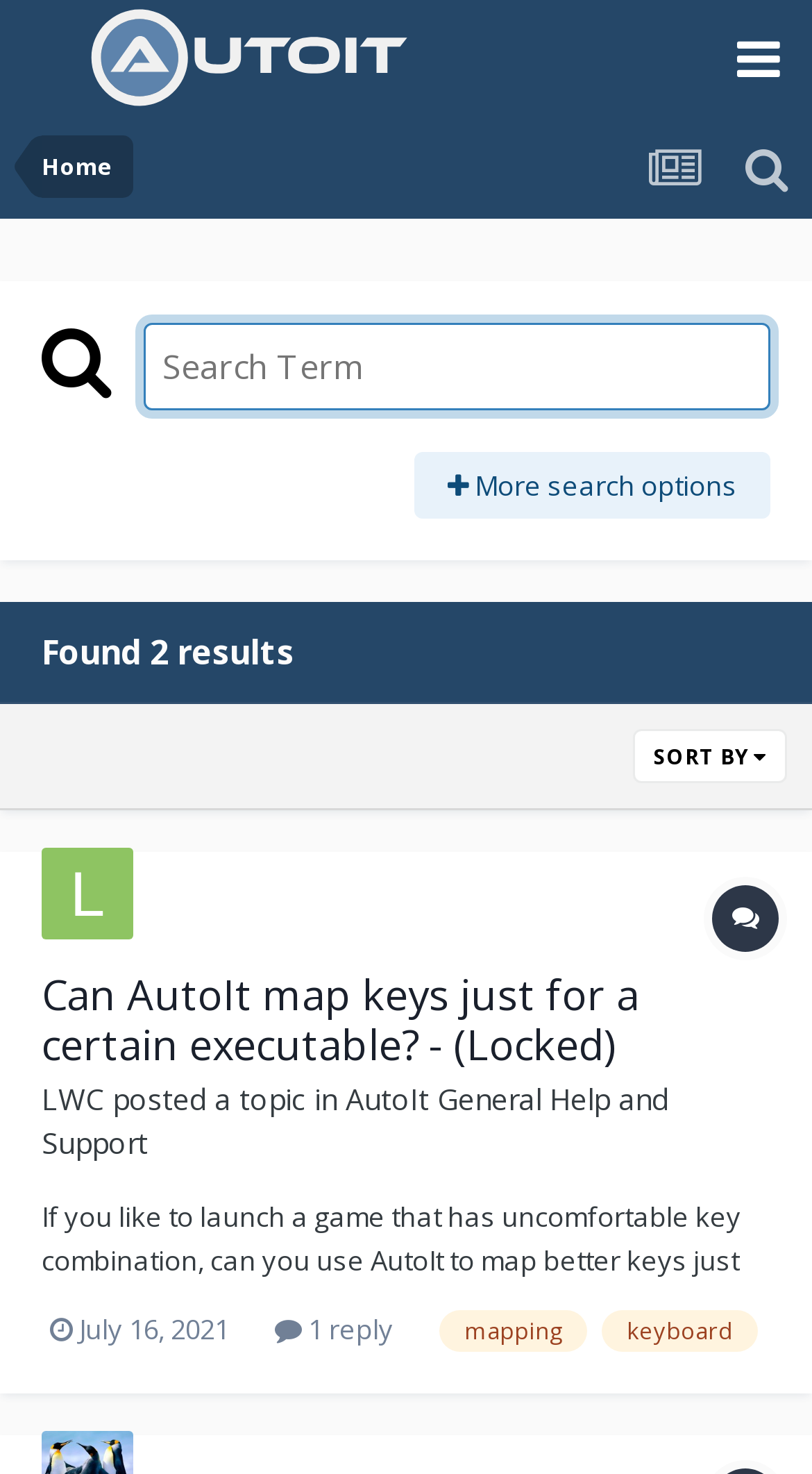How many results are found? Based on the image, give a response in one word or a short phrase.

2